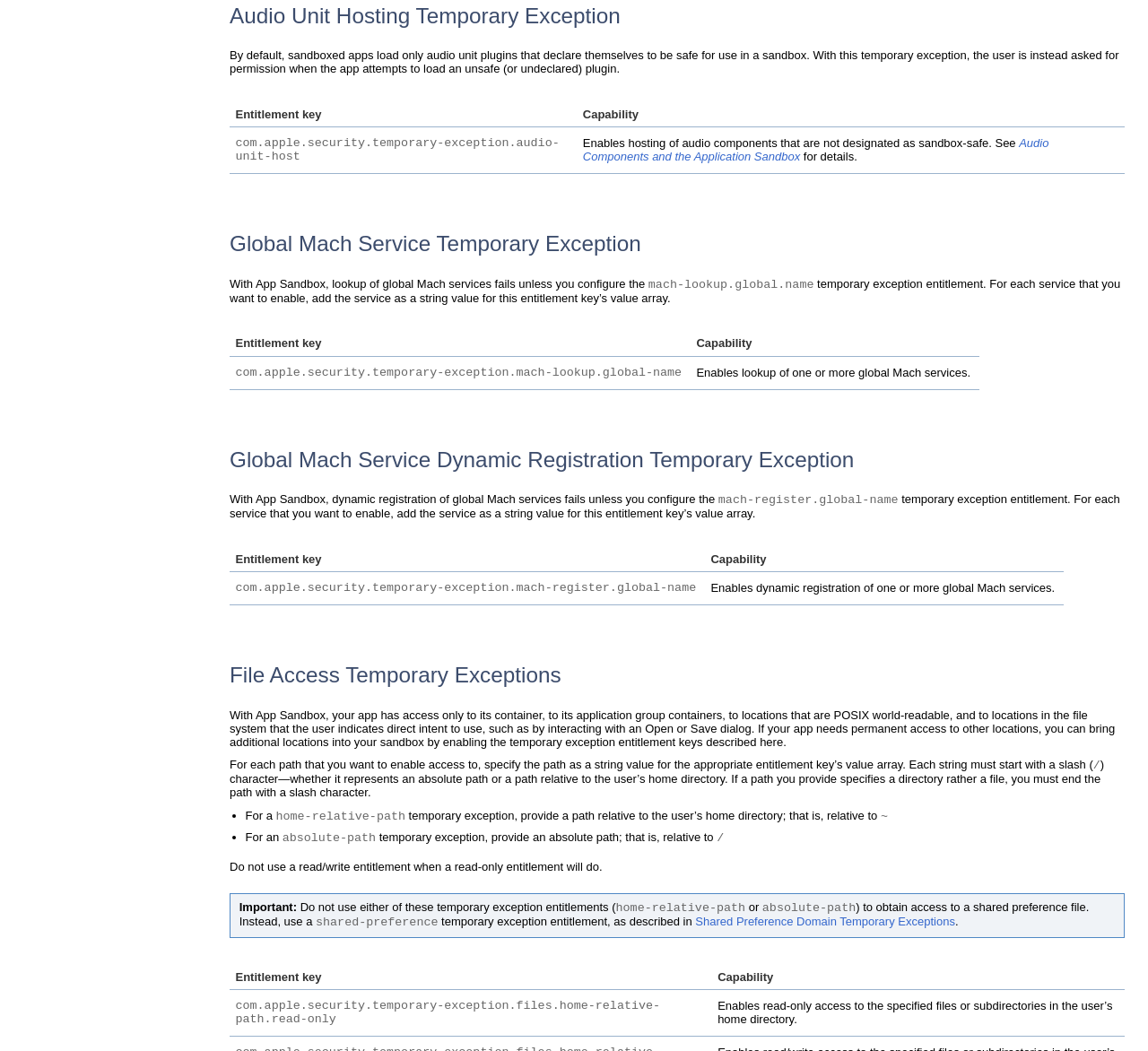How should paths be specified for File Access Temporary Exceptions?
Using the image provided, answer with just one word or phrase.

Start with a slash character